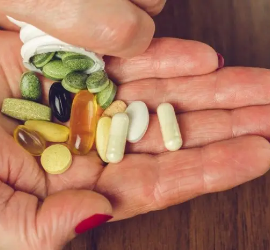What colors are the pills?
Ensure your answer is thorough and detailed.

The caption describes the assortment of dietary supplements and vitamins as having a range of colorful capsules and tablets, specifically mentioning green, yellow, orange, black, and white pills. This variety of colors implies a comprehensive approach to health and wellness.